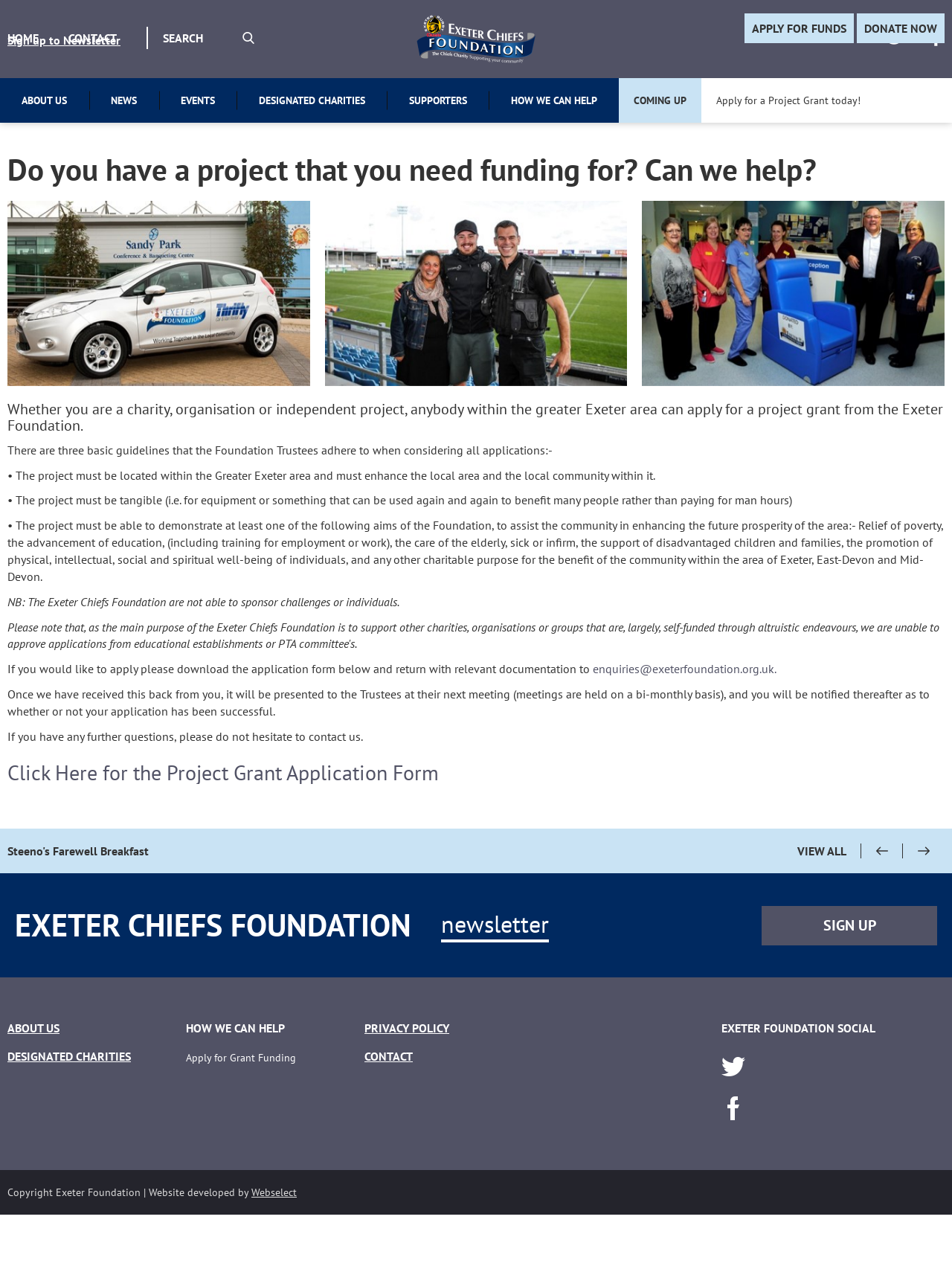Can you specify the bounding box coordinates of the area that needs to be clicked to fulfill the following instruction: "Apply for a Project Grant today!"?

[0.752, 0.112, 0.904, 0.123]